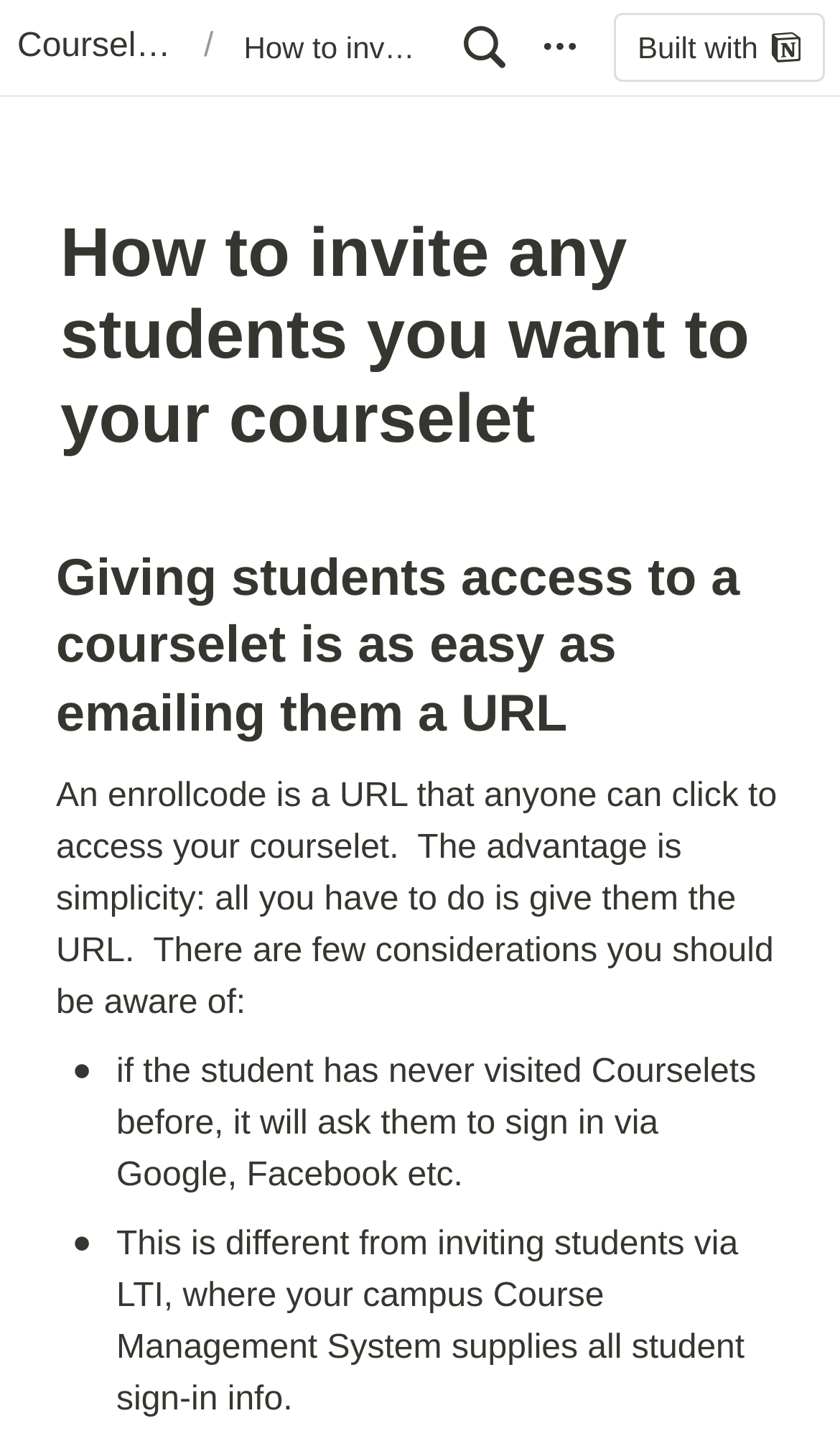Using the webpage screenshot, find the UI element described by Built with. Provide the bounding box coordinates in the format (top-left x, top-left y, bottom-right x, bottom-right y), ensuring all values are floating point numbers between 0 and 1.

[0.731, 0.009, 0.982, 0.057]